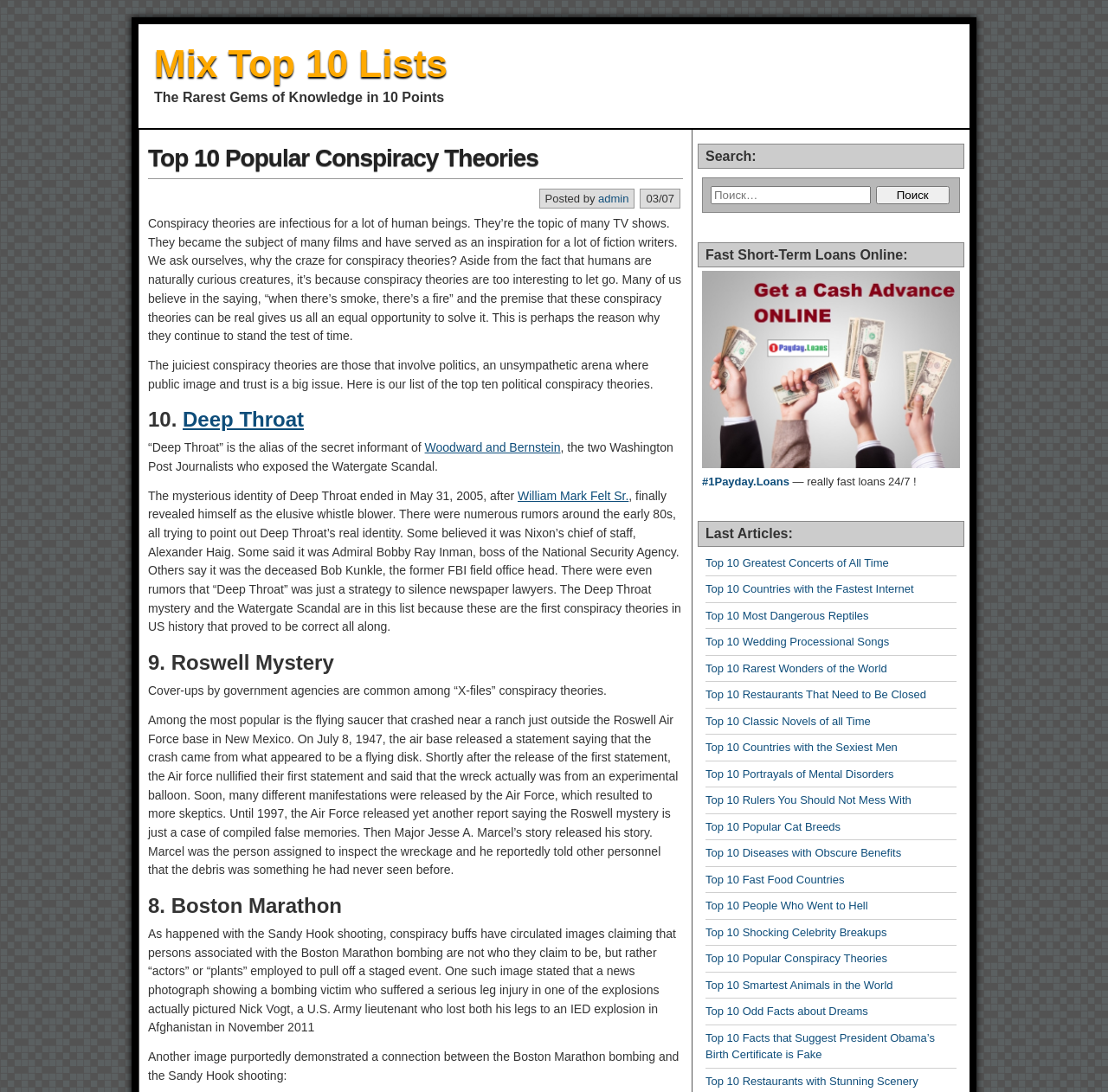Provide the bounding box coordinates for the specified HTML element described in this description: "William Mark Felt Sr.". The coordinates should be four float numbers ranging from 0 to 1, in the format [left, top, right, bottom].

[0.467, 0.447, 0.567, 0.46]